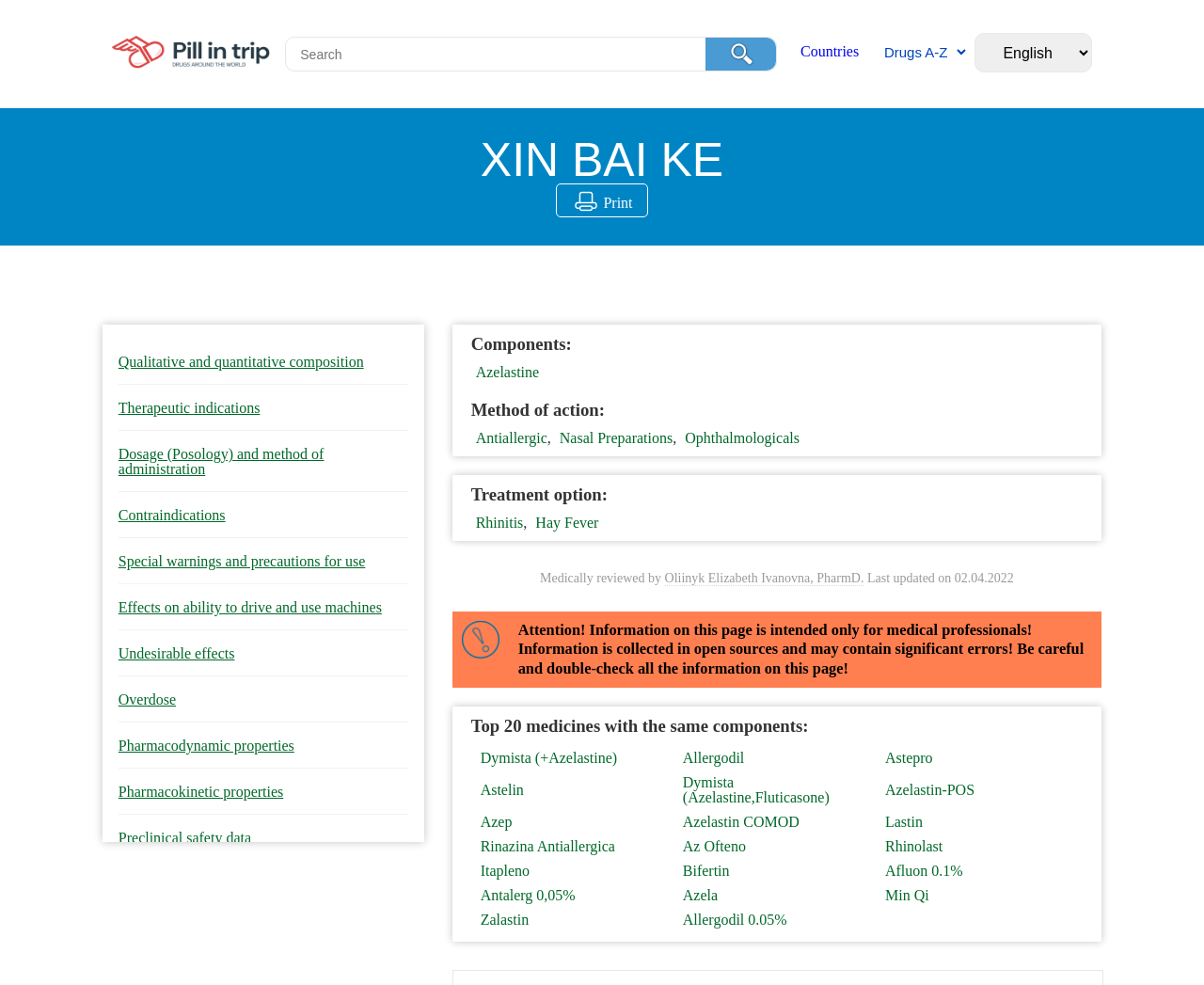Using details from the image, please answer the following question comprehensively:
What is the name of the medicine?

The name of the medicine can be found in the heading element at the top of the webpage, which is 'XIN BAI KE'.